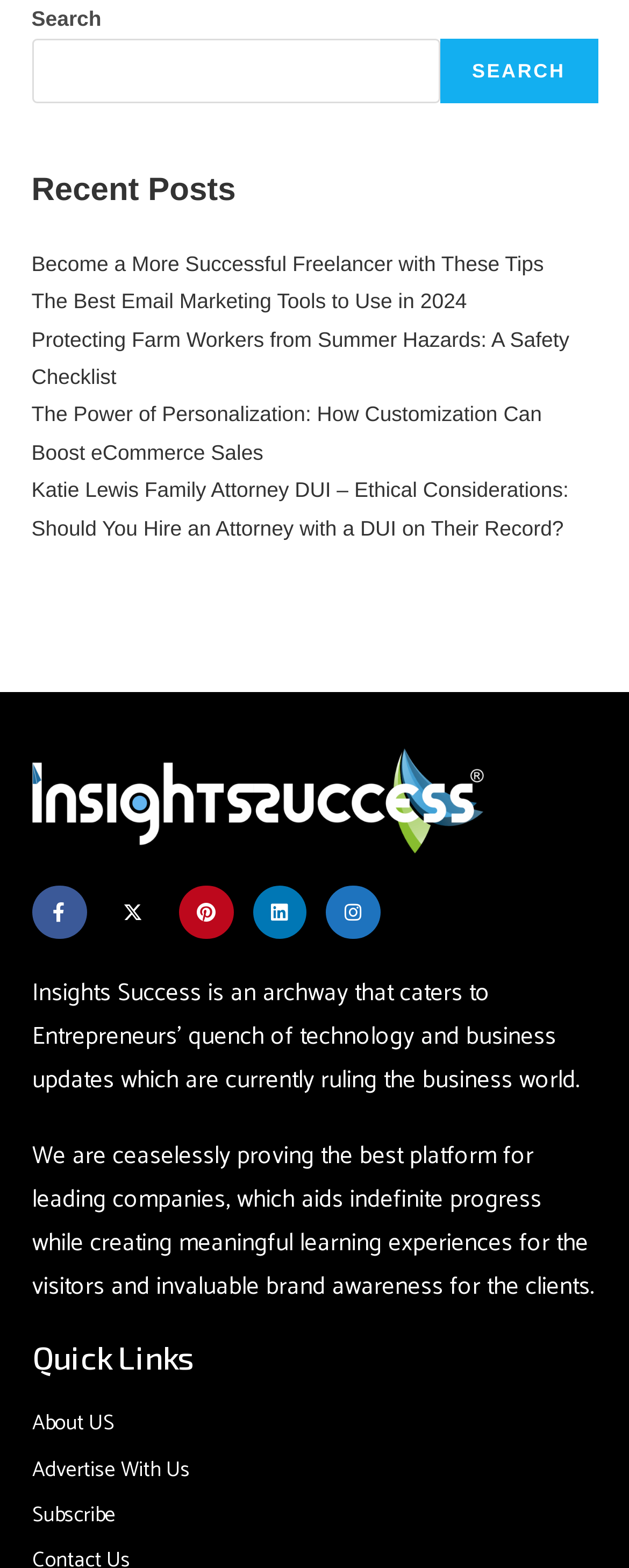Find the bounding box coordinates for the HTML element described in this sentence: "parent_node: SEARCH name="s"". Provide the coordinates as four float numbers between 0 and 1, in the format [left, top, right, bottom].

[0.05, 0.024, 0.699, 0.066]